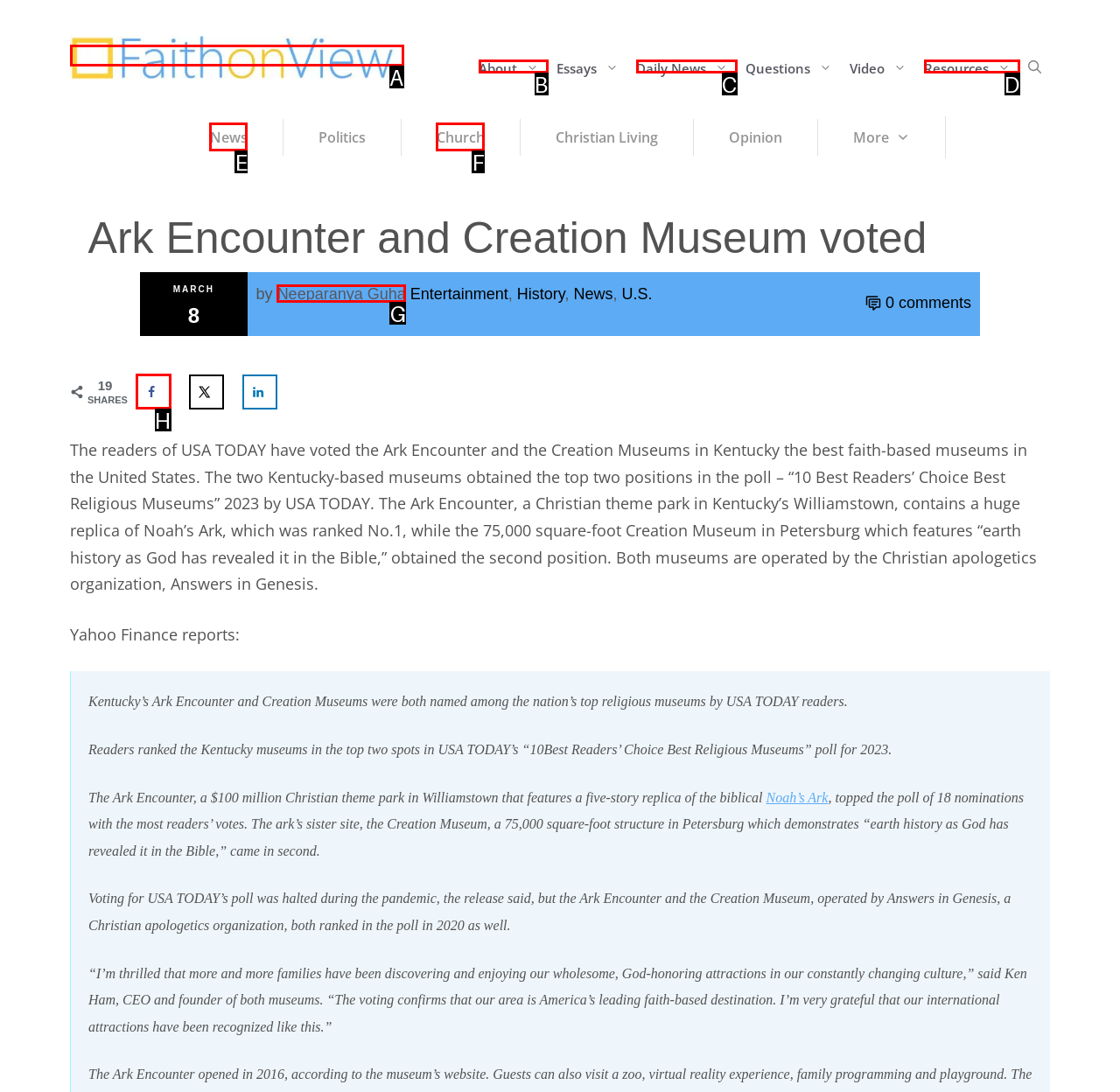From the description: alt="Faith on View", select the HTML element that fits best. Reply with the letter of the appropriate option.

A